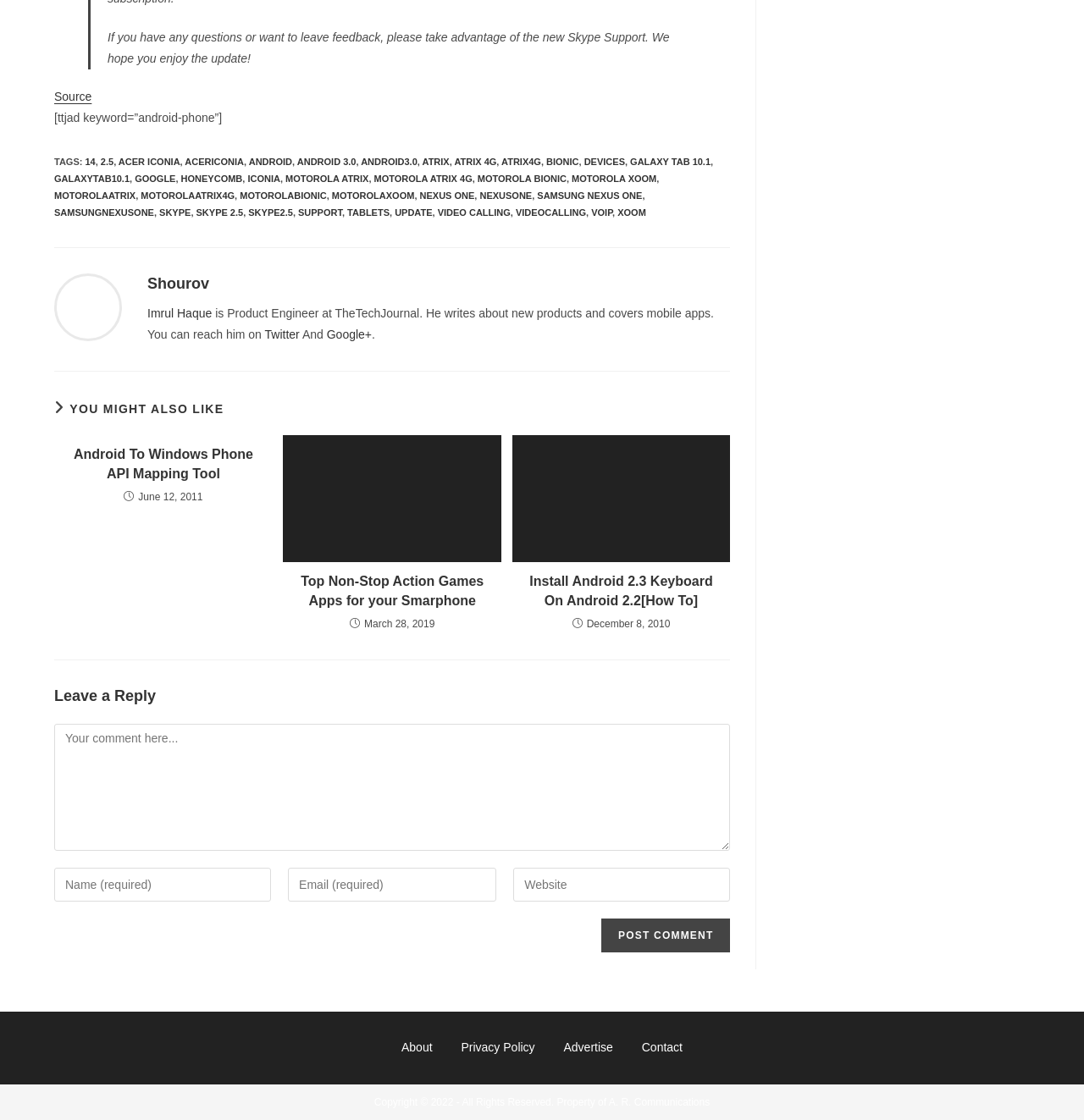What is the topic of the article?
Answer the question with as much detail as you can, using the image as a reference.

The topic of the article is Skype, which is mentioned in the first static text element 'If you have any questions or want to leave feedback, please take advantage of the new Skype Support. We hope you enjoy the update!'.